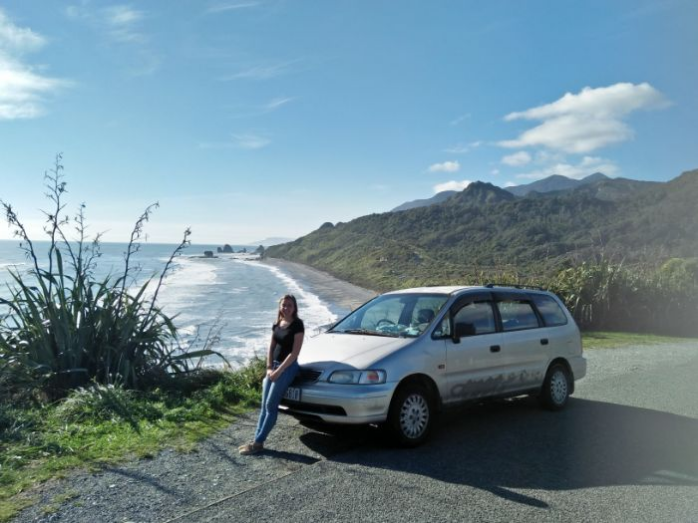Answer this question in one word or a short phrase: What type of vehicle is Sheila?

Honda Odyssey